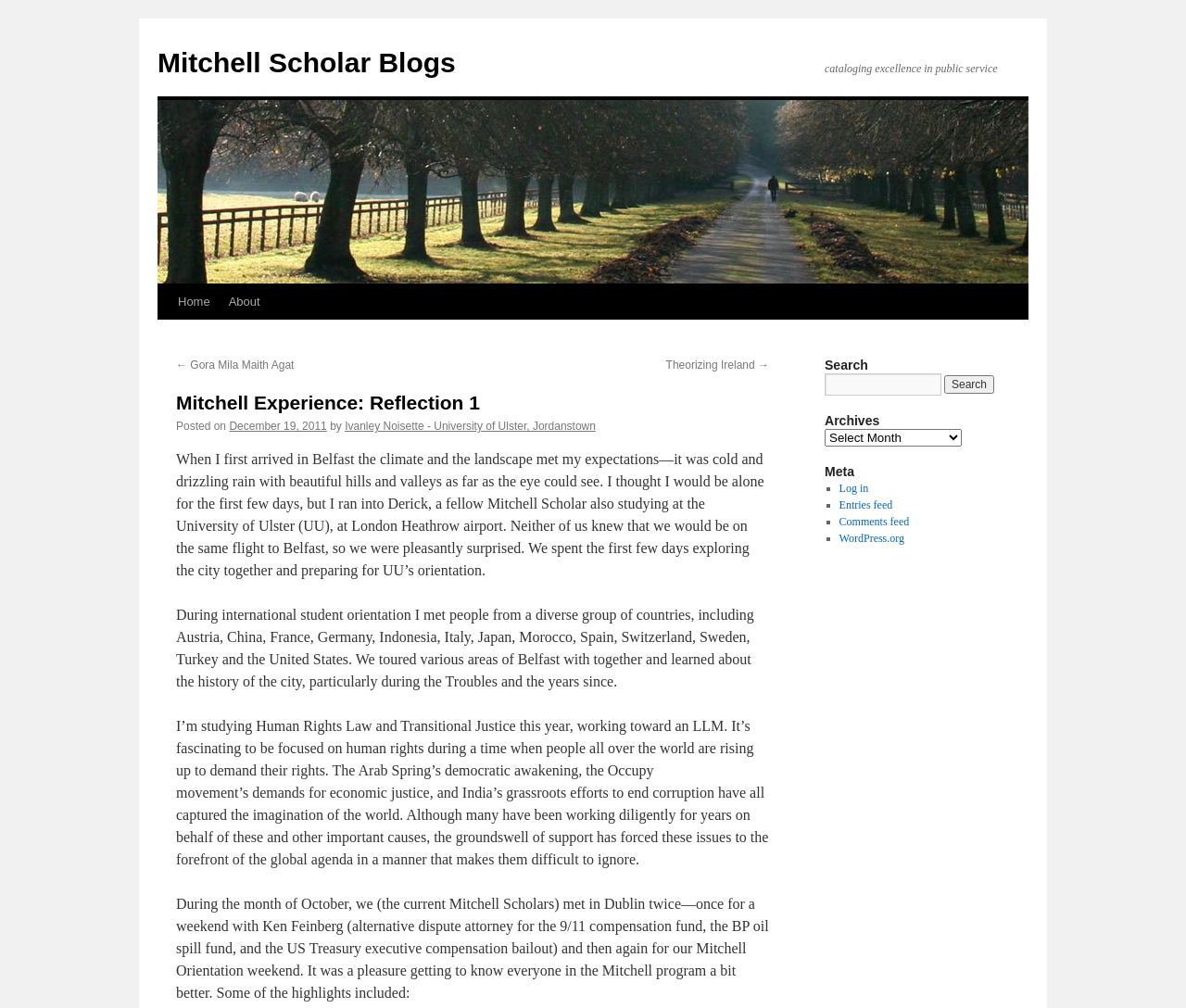Explain the webpage's layout and main content in detail.

The webpage is a blog post titled "Mitchell Experience: Reflection 1" on the Mitchell Scholar Blogs platform. At the top, there is a link to "Mitchell Scholar Blogs" and a static text "cataloging excellence in public service". Below this, there is a link to "Skip to content" and a navigation menu with links to "Home" and "About". The "About" link has two sub-links, "← Gora Mila Maith Agat" and "Theorizing Ireland →".

The main content of the blog post is divided into four paragraphs. The first paragraph describes the author's arrival in Belfast and their initial experiences. The second paragraph talks about the international student orientation at the University of Ulster, where the author met people from diverse countries. The third paragraph discusses the author's studies in Human Rights Law and Transitional Justice, and how it relates to current global events. The fourth paragraph mentions the author's meetings with other Mitchell Scholars in Dublin.

On the right side of the page, there is a complementary section with a search bar, archives, and meta information. The search bar has a textbox and a "Search" button. The archives section has a combobox, and the meta section has links to "Log in", "Entries feed", "Comments feed", and "WordPress.org".